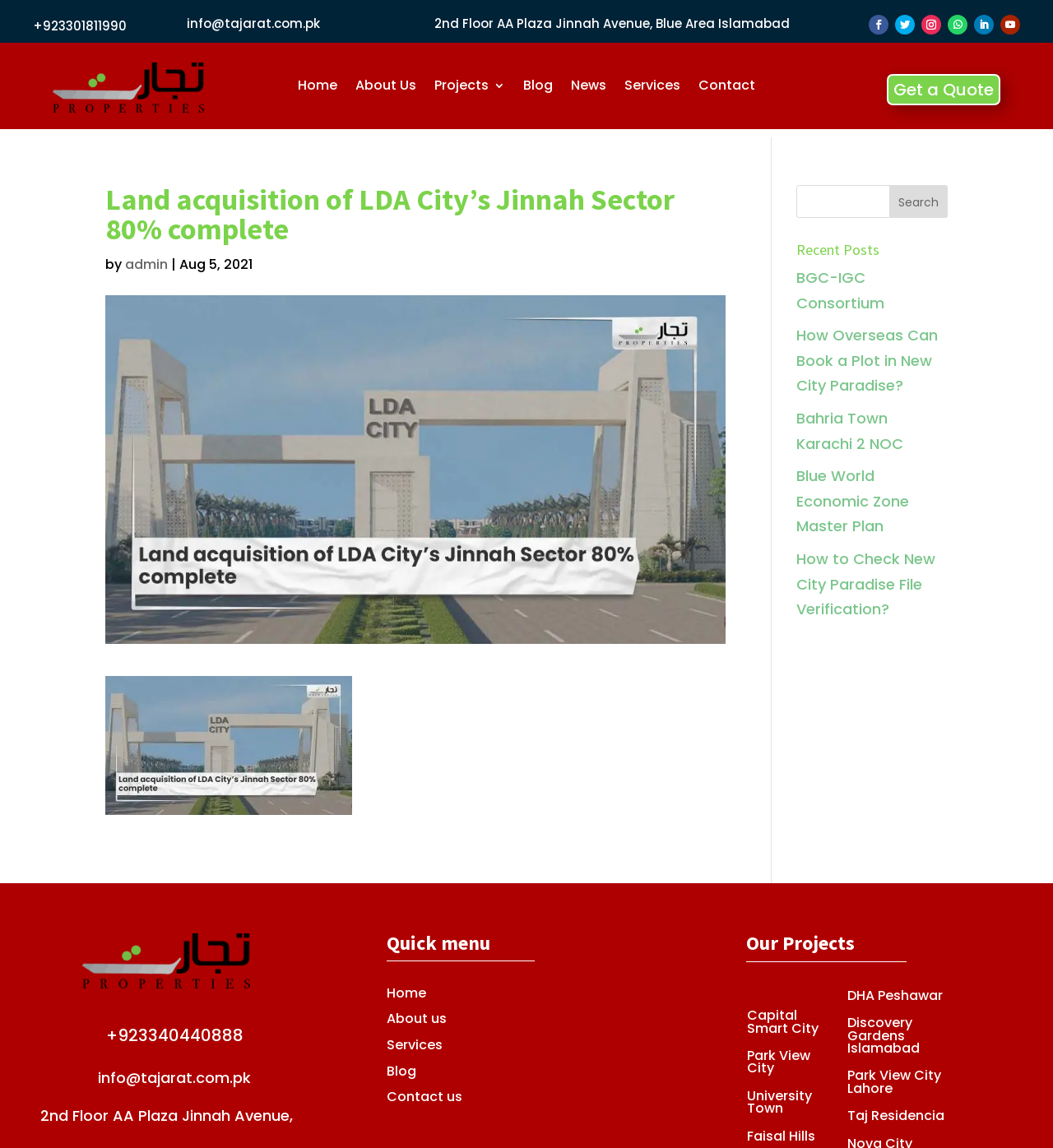Please extract the title of the webpage.

Land acquisition of LDA City’s Jinnah Sector 80% complete